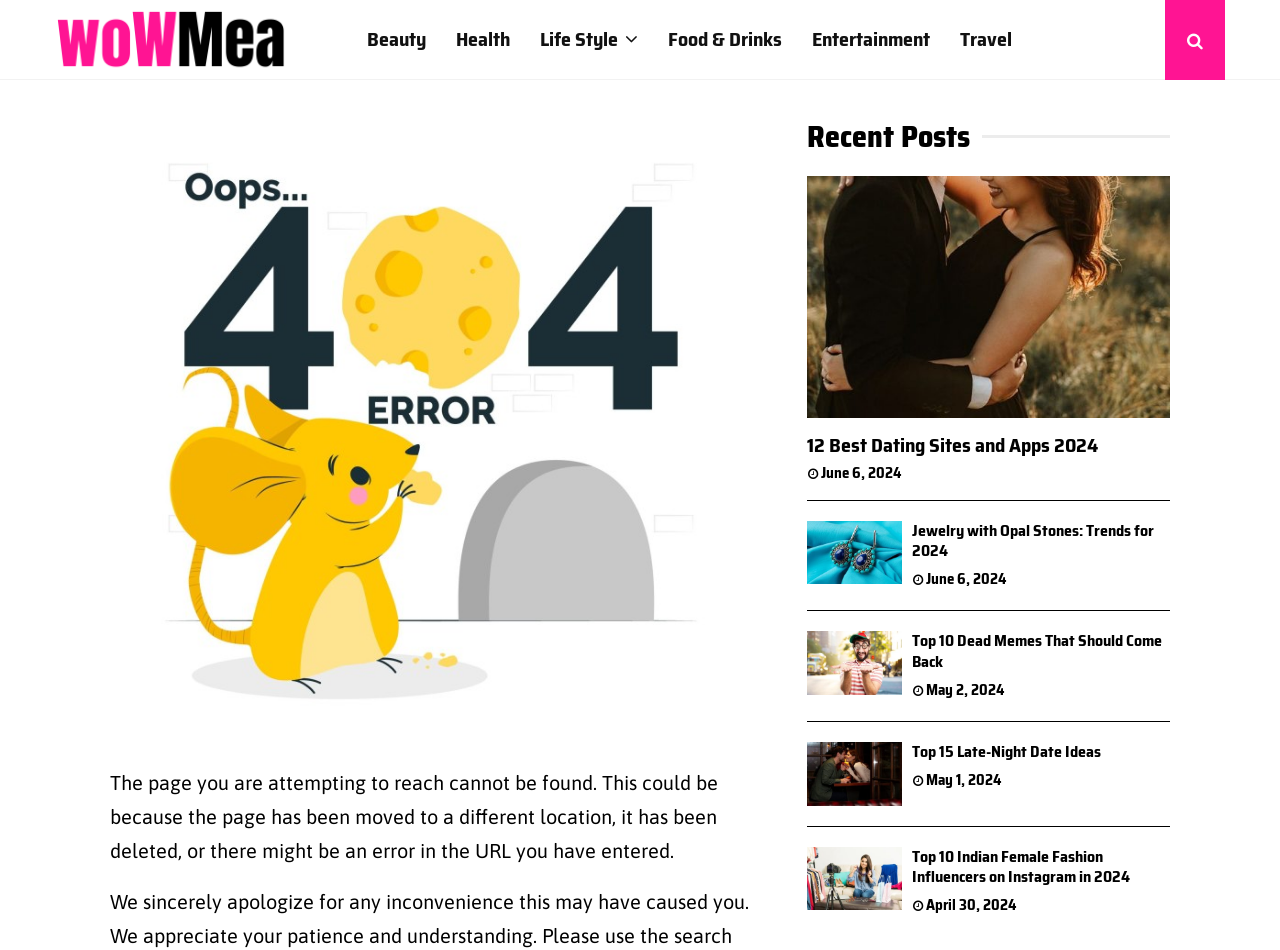Determine the bounding box coordinates for the region that must be clicked to execute the following instruction: "Visit the Beauty page".

[0.286, 0.0, 0.333, 0.084]